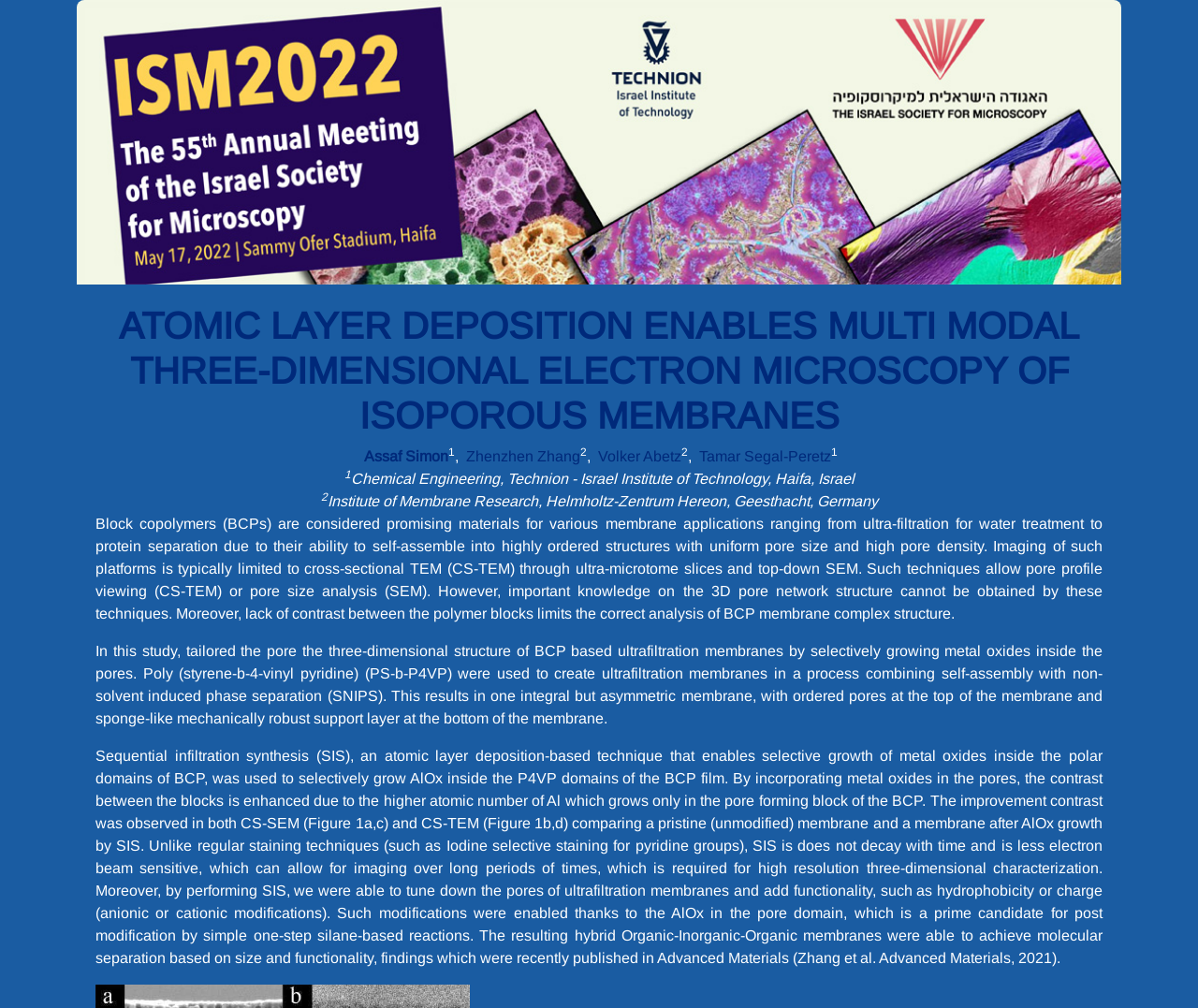Find the headline of the webpage and generate its text content.

ATOMIC LAYER DEPOSITION ENABLES MULTI MODAL THREE-DIMENSIONAL ELECTRON MICROSCOPY OF ISOPOROUS MEMBRANES
